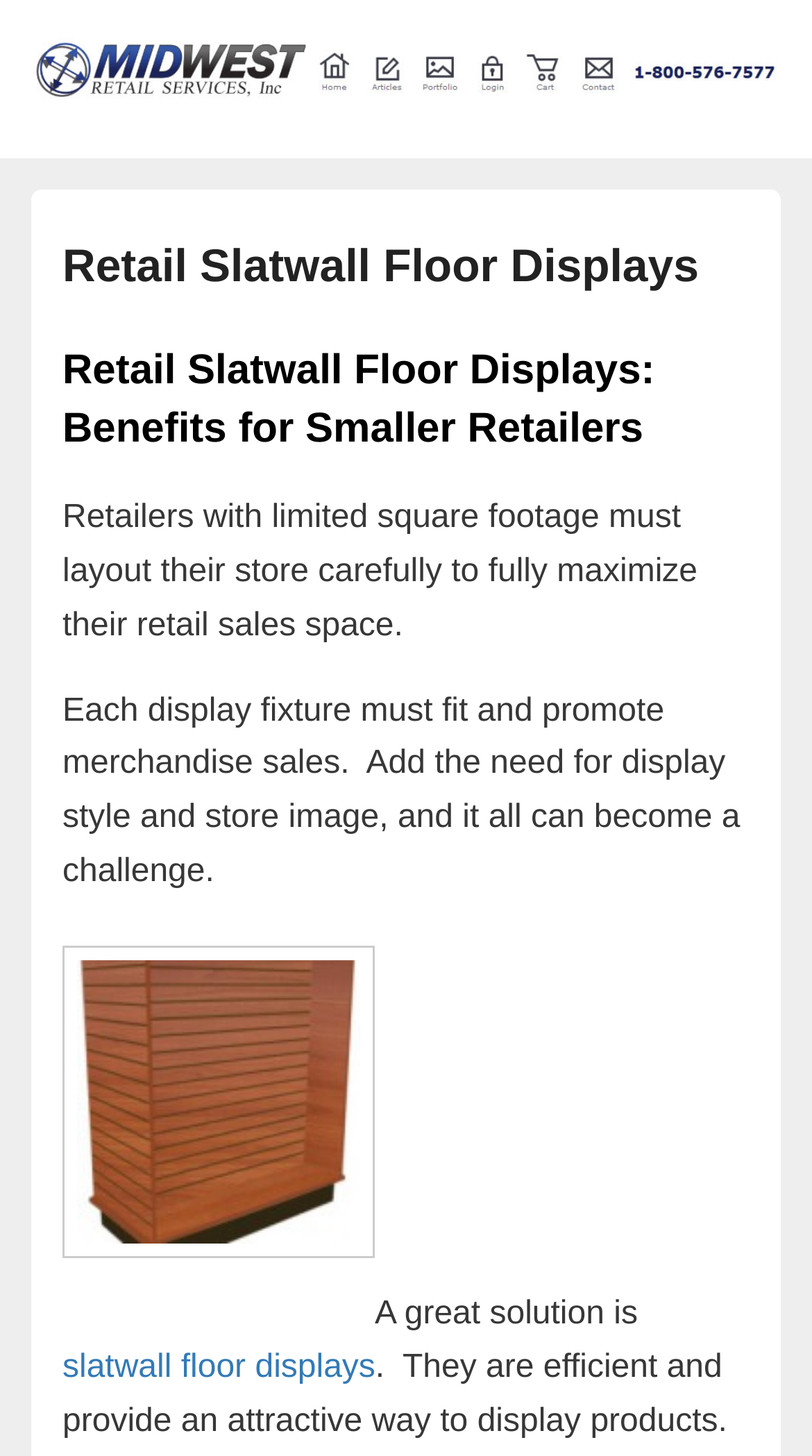What is an alternative to slatwall floor displays?
From the image, respond using a single word or phrase.

Floor Shelving Options